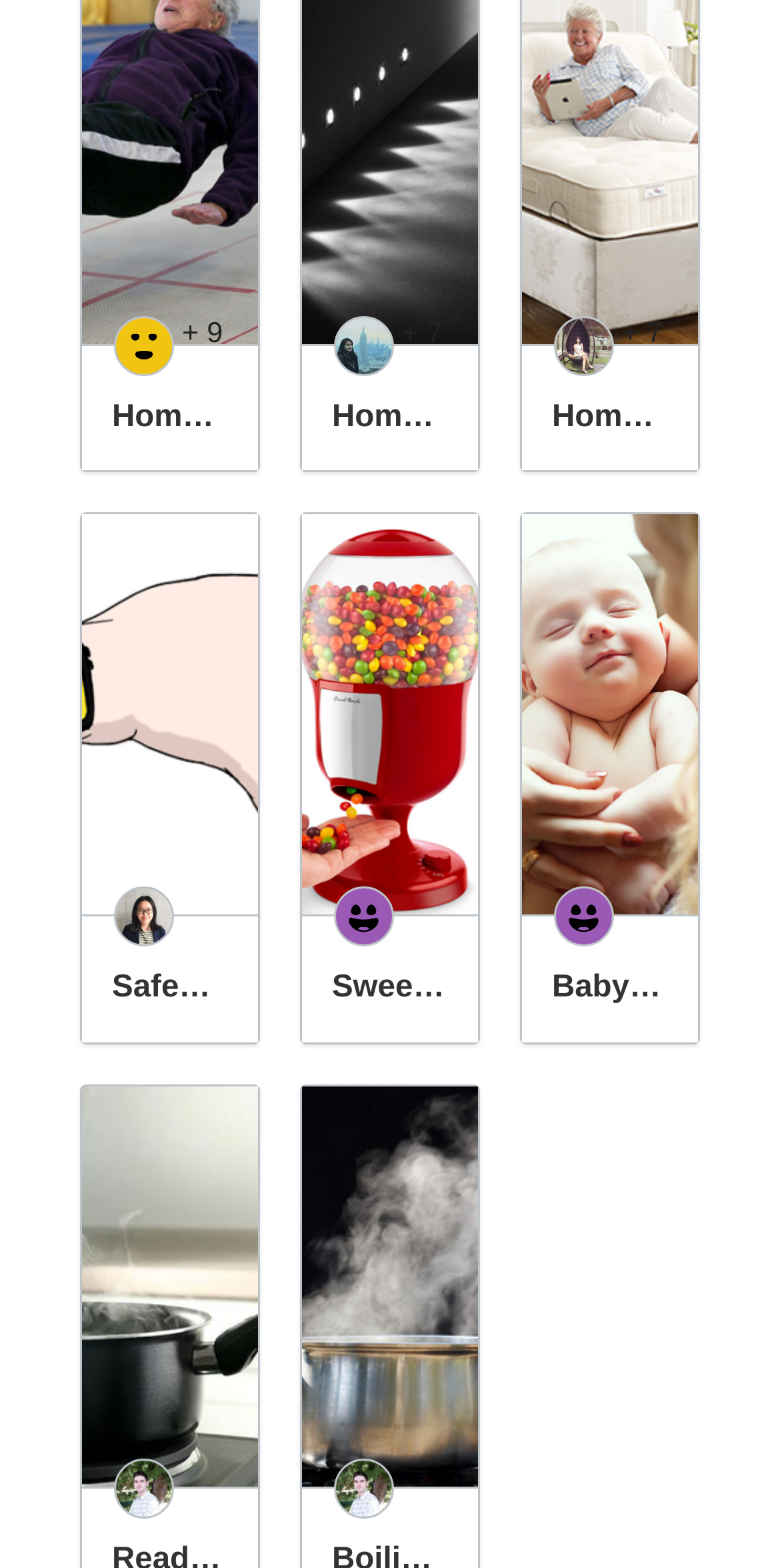Pinpoint the bounding box coordinates of the area that should be clicked to complete the following instruction: "Explore the 'Home-E Lights' section". The coordinates must be given as four float numbers between 0 and 1, i.e., [left, top, right, bottom].

[0.426, 0.253, 0.574, 0.281]